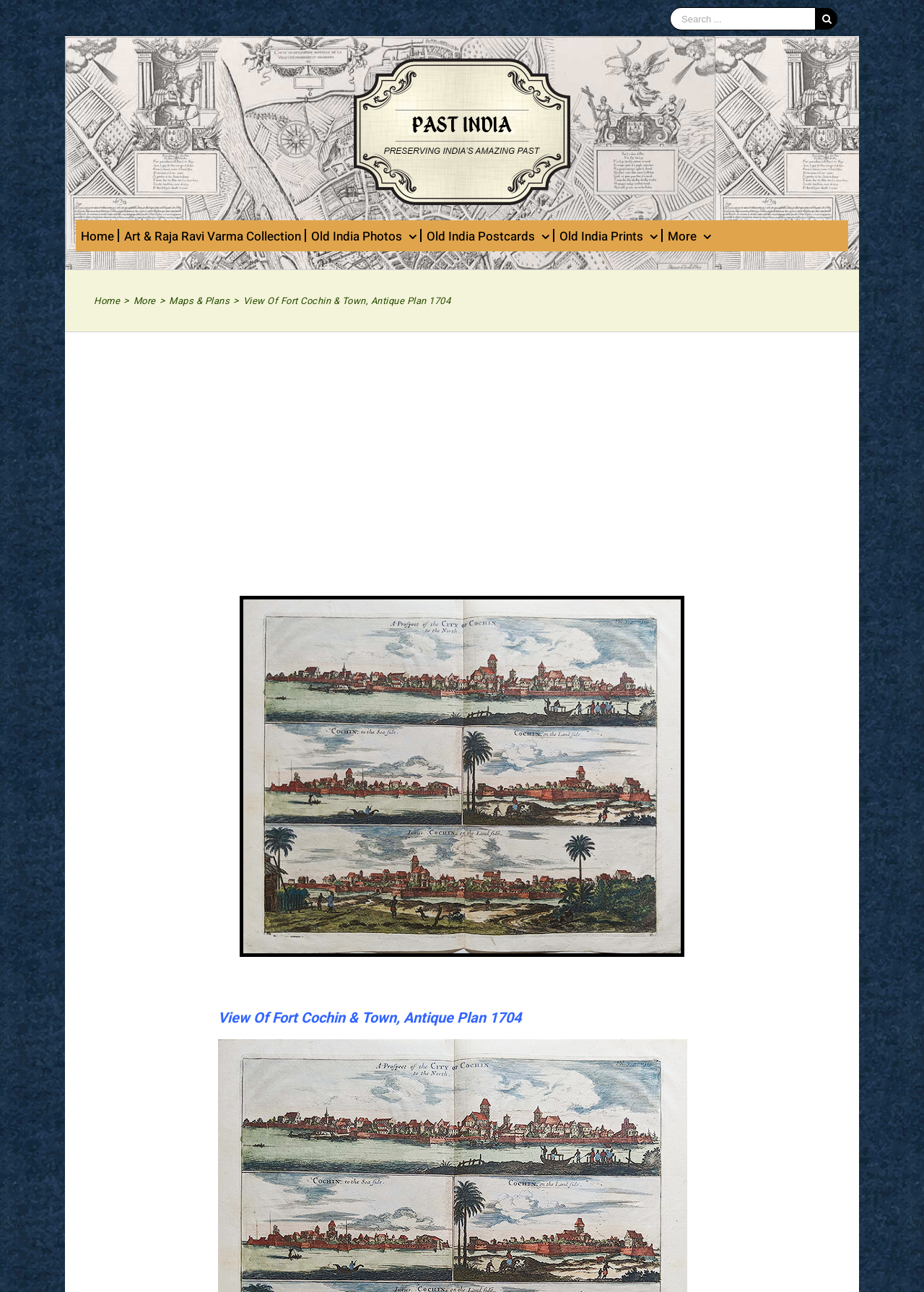Extract the bounding box coordinates for the UI element described as: "Home".

[0.102, 0.227, 0.13, 0.238]